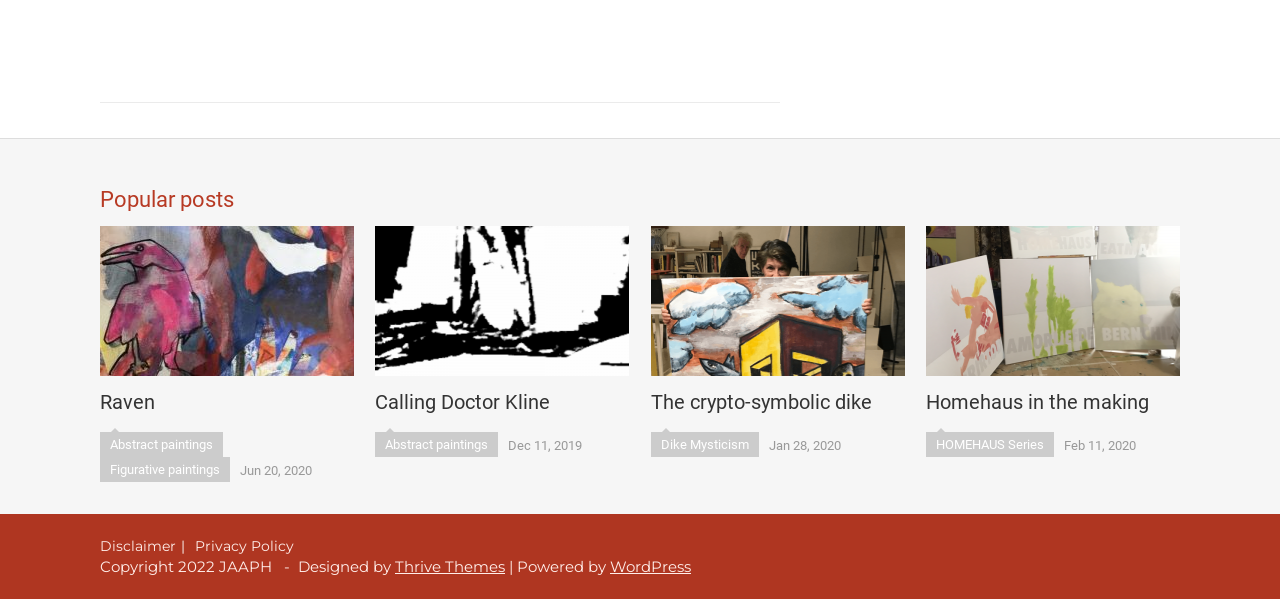Determine the bounding box coordinates of the section I need to click to execute the following instruction: "Read Abstract paintings article". Provide the coordinates as four float numbers between 0 and 1, i.e., [left, top, right, bottom].

[0.078, 0.722, 0.174, 0.764]